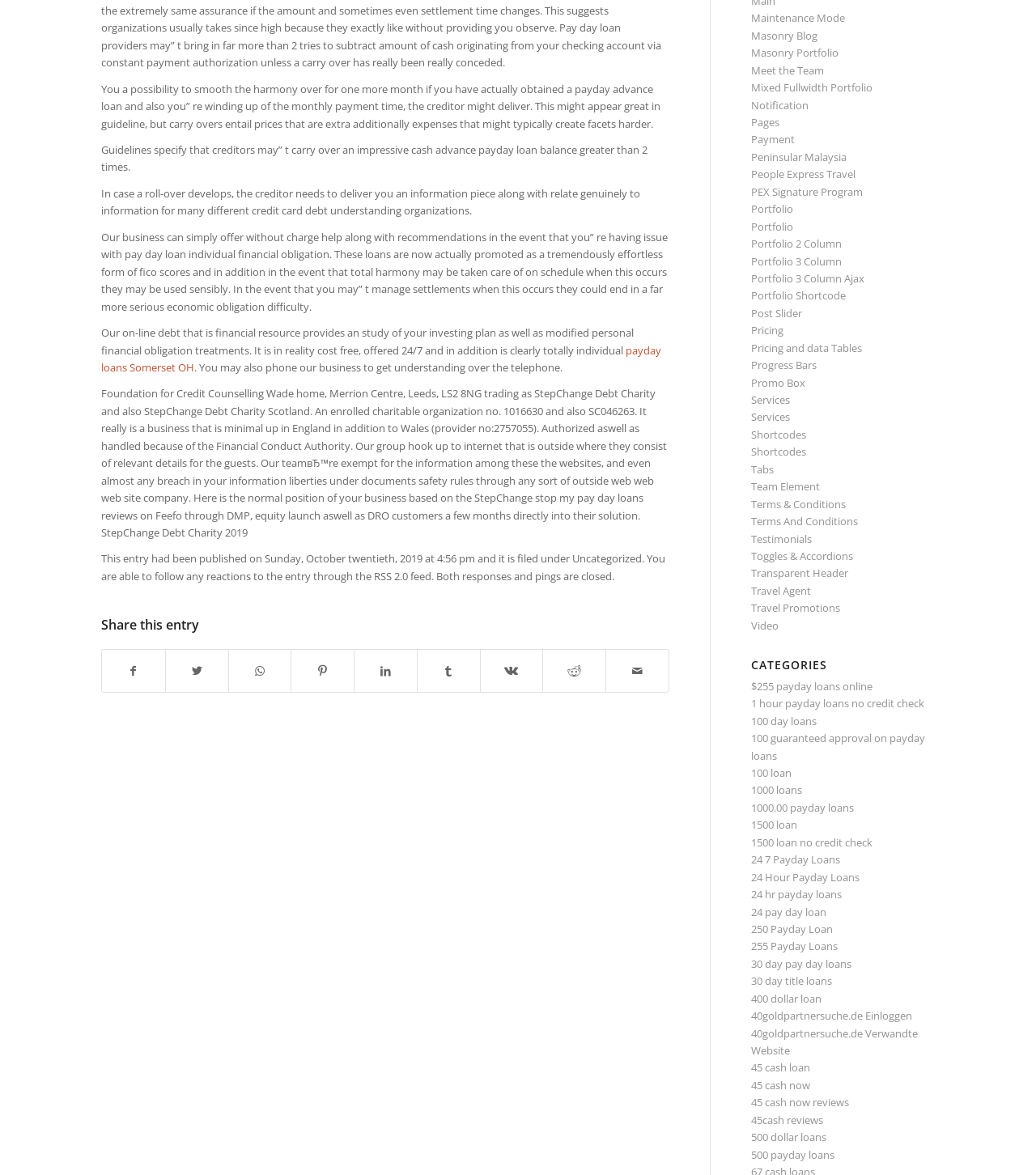Identify the bounding box coordinates of the HTML element based on this description: "$255 payday loans online".

[0.725, 0.578, 0.842, 0.59]